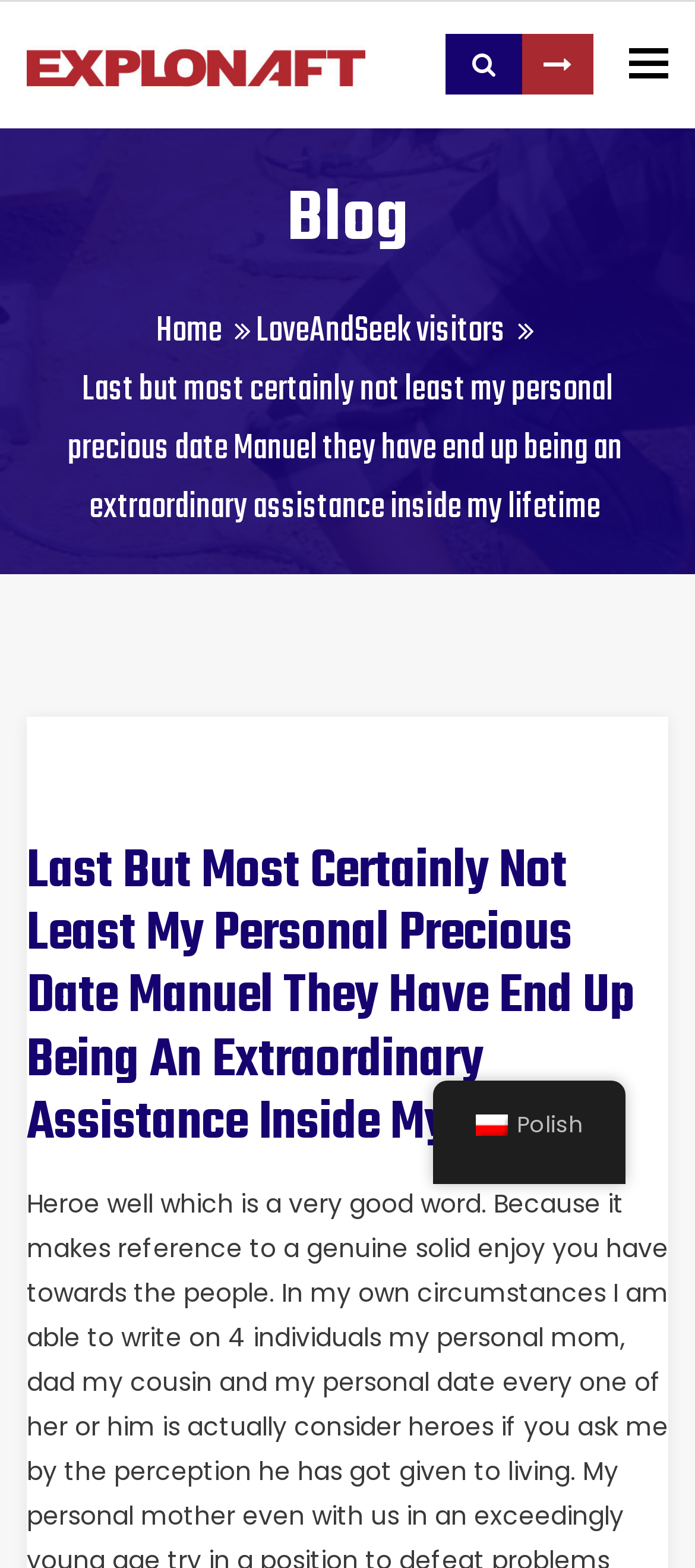What is the name of the person mentioned in the webpage?
Carefully analyze the image and provide a thorough answer to the question.

I found the answer by looking at the generic element with the text 'Last but most certainly not least my personal precious date Manuel they have end up being an extraordinary assistance inside my lifetime' at [0.097, 0.23, 0.895, 0.341]. The text suggests that Manuel is a person who has been an extraordinary assistance in the author's life.